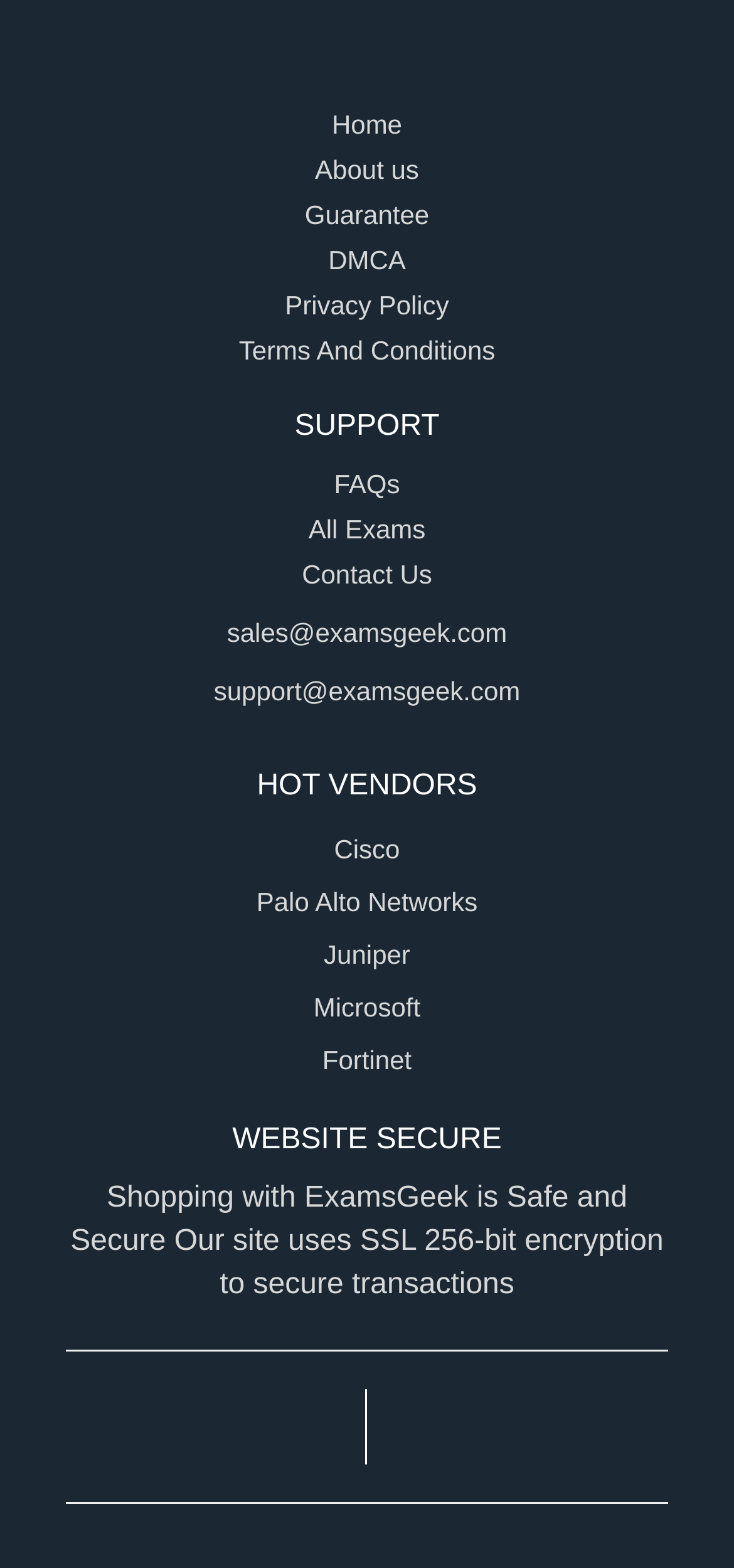Please identify the coordinates of the bounding box that should be clicked to fulfill this instruction: "Go to Cisco page".

[0.455, 0.529, 0.545, 0.553]